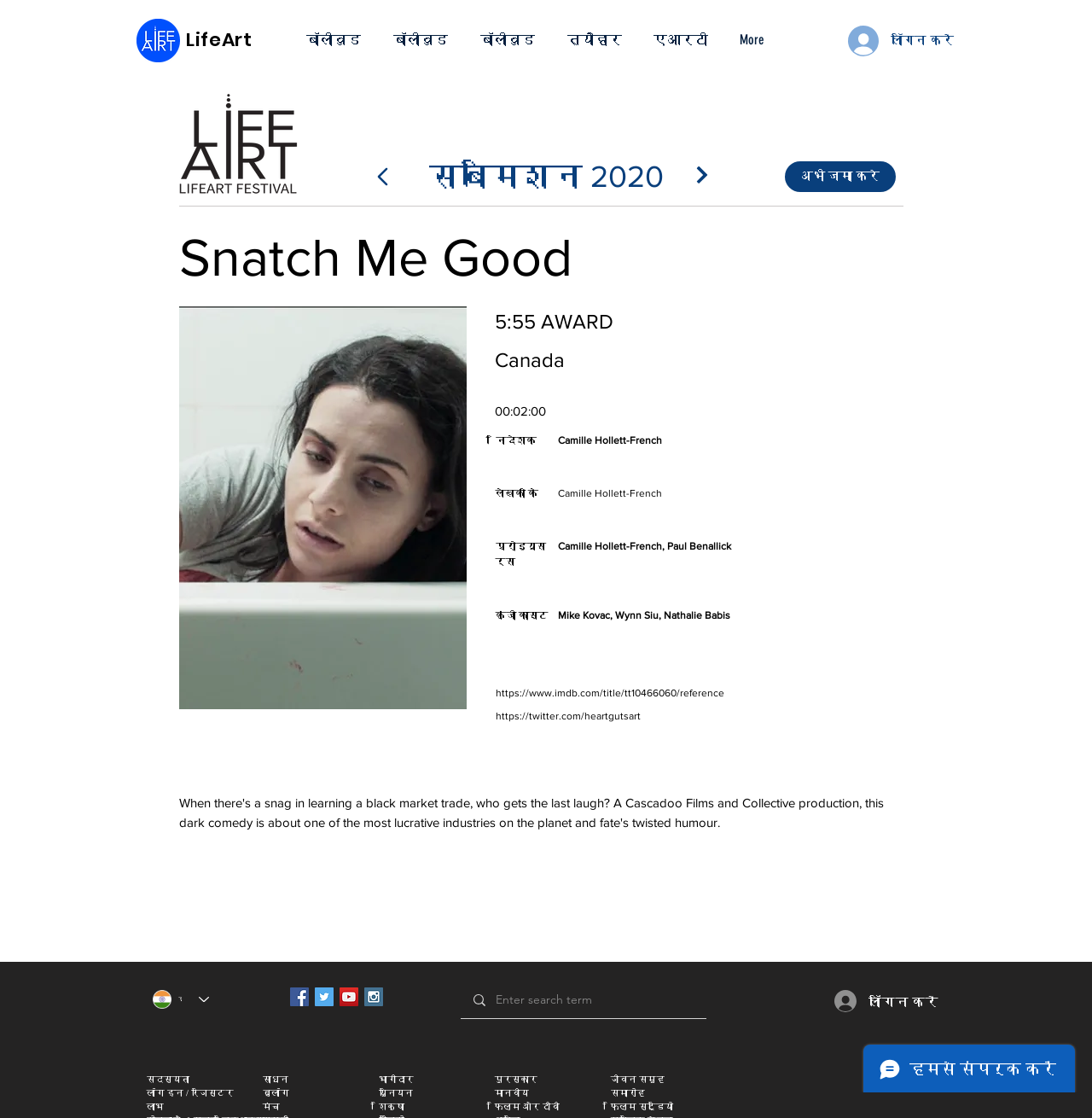Specify the bounding box coordinates of the region I need to click to perform the following instruction: "Visit the Bollywood page". The coordinates must be four float numbers in the range of 0 to 1, i.e., [left, top, right, bottom].

[0.266, 0.017, 0.345, 0.055]